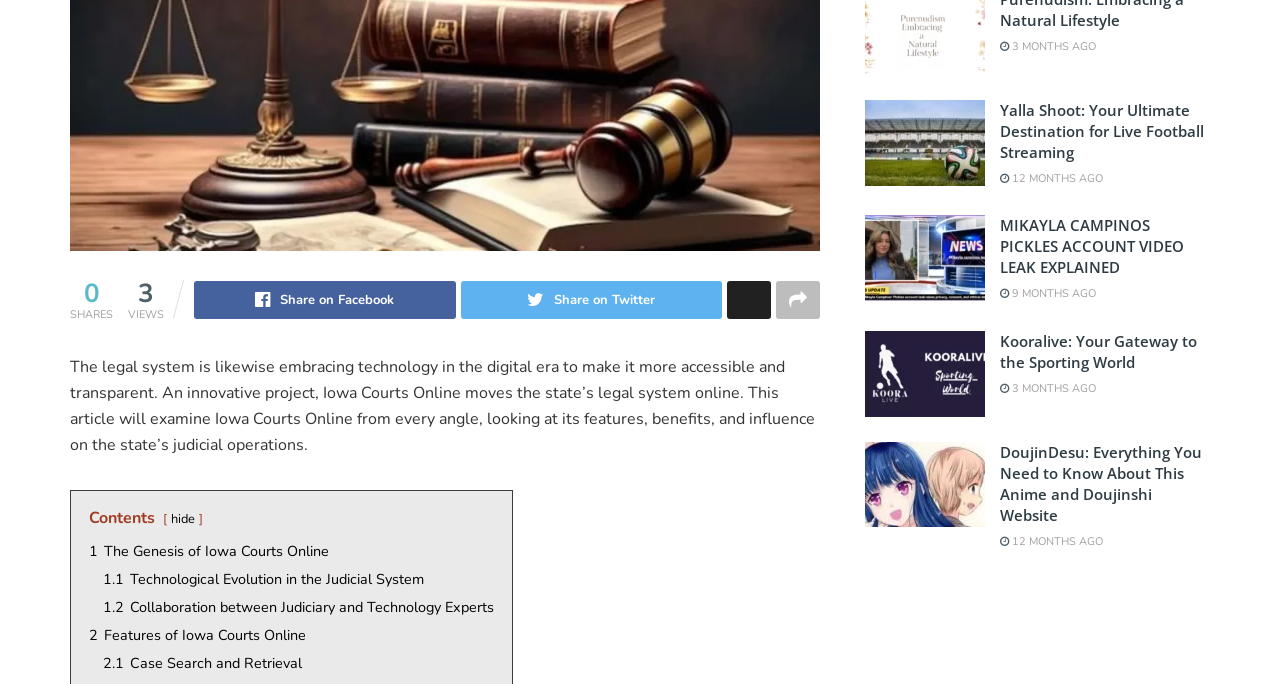Determine the bounding box coordinates in the format (top-left x, top-left y, bottom-right x, bottom-right y). Ensure all values are floating point numbers between 0 and 1. Identify the bounding box of the UI element described by: parent_node: Share on Facebook

[0.606, 0.411, 0.641, 0.466]